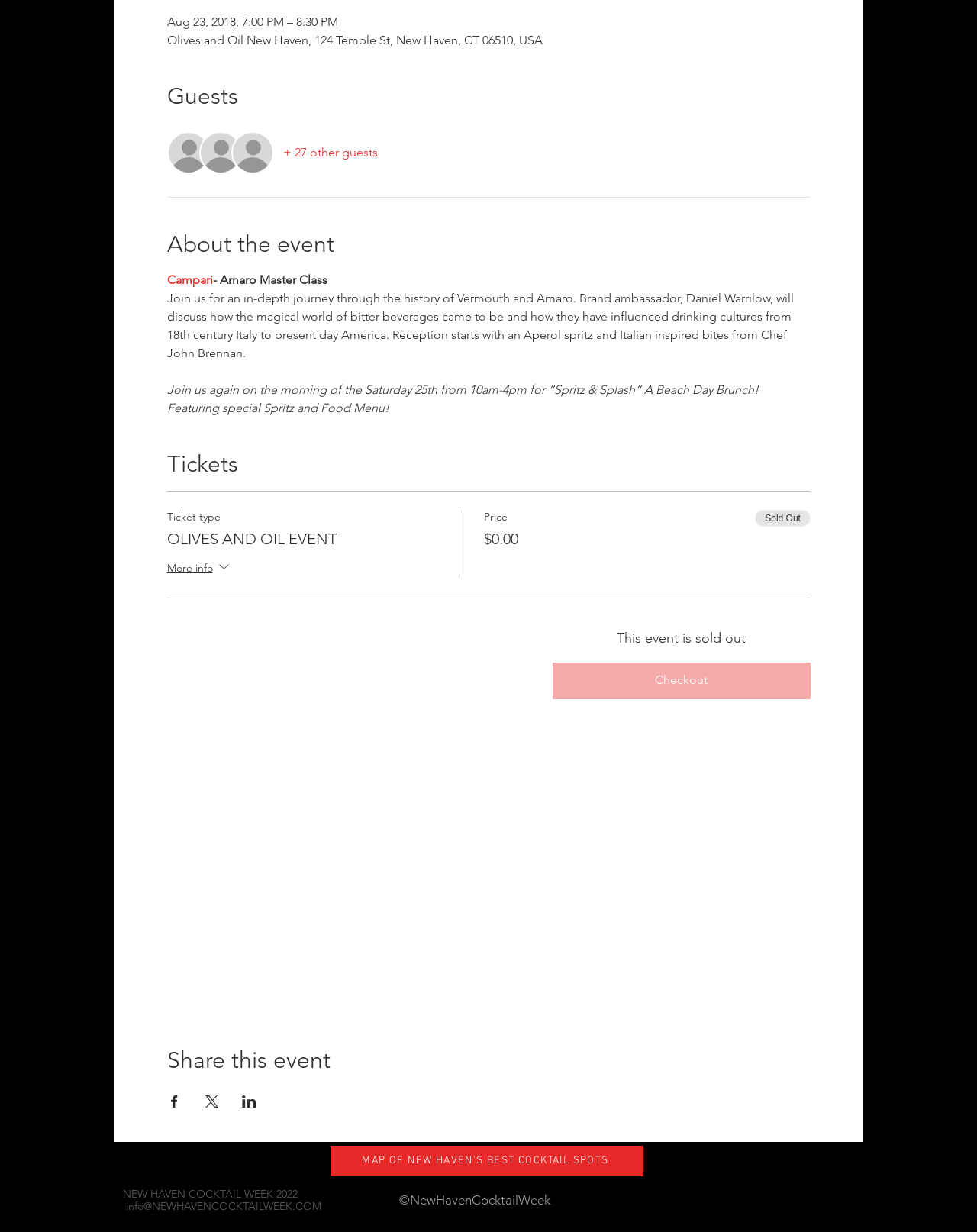Provide the bounding box coordinates of the UI element that matches the description: "aria-label="Grey LinkedIn Icon"".

[0.805, 0.967, 0.821, 0.98]